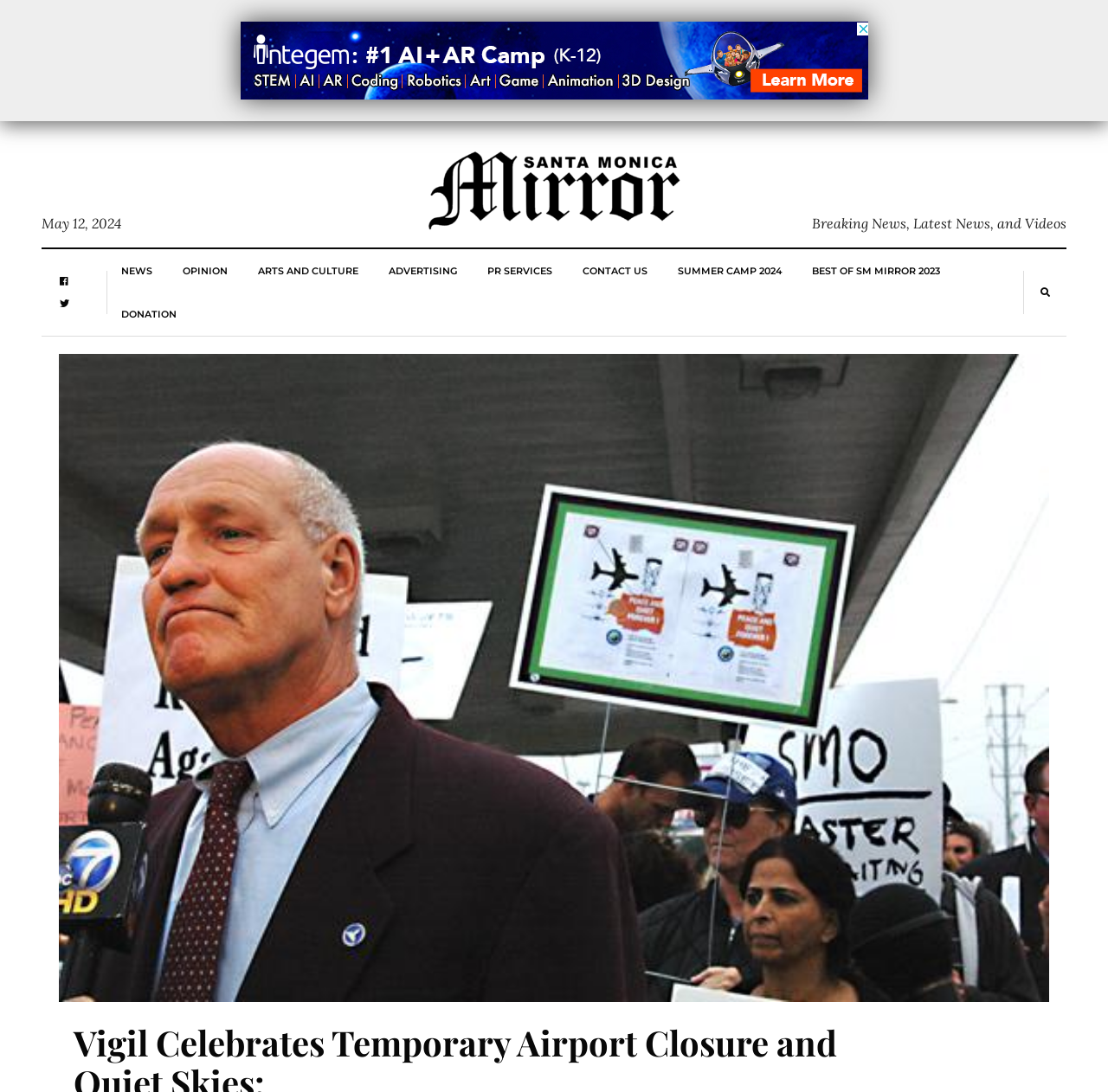Identify the bounding box coordinates of the specific part of the webpage to click to complete this instruction: "Go to the OPINION page".

[0.165, 0.228, 0.206, 0.268]